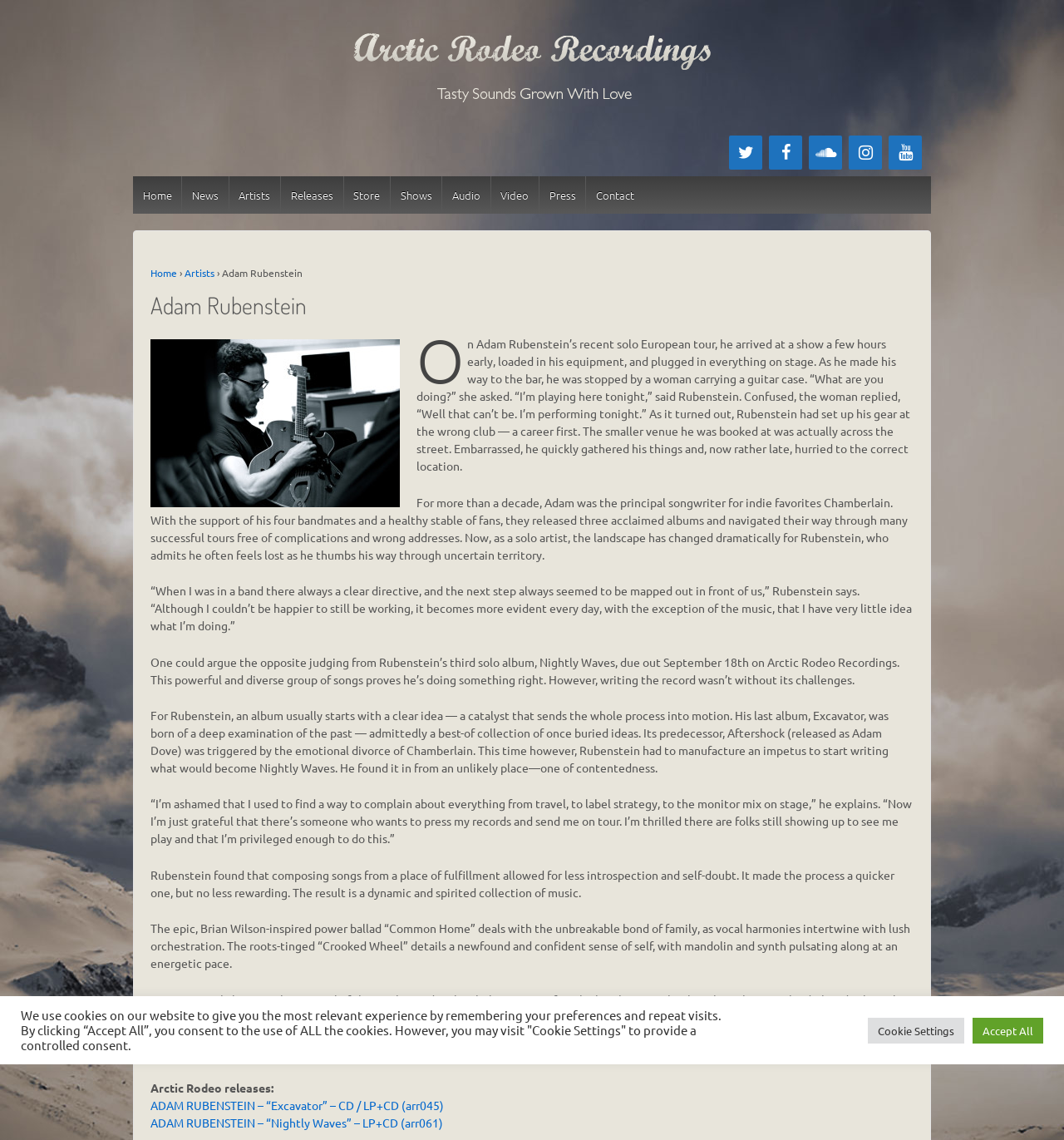Pinpoint the bounding box coordinates of the element you need to click to execute the following instruction: "Check out Adam Rubenstein's releases". The bounding box should be represented by four float numbers between 0 and 1, in the format [left, top, right, bottom].

[0.263, 0.155, 0.322, 0.187]